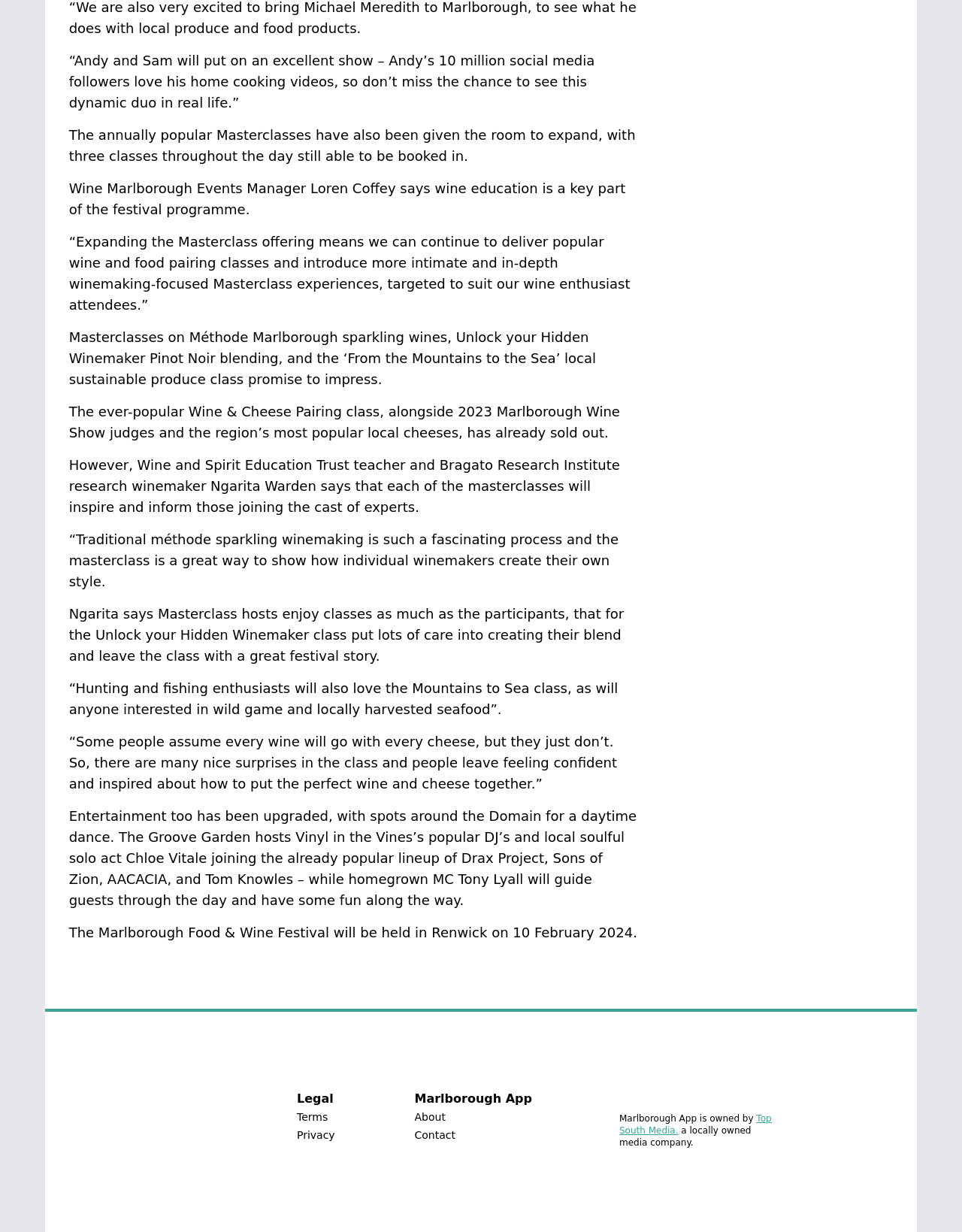Who is the Wine and Spirit Education Trust teacher mentioned in the article?
Answer with a single word or phrase, using the screenshot for reference.

Ngarita Warden